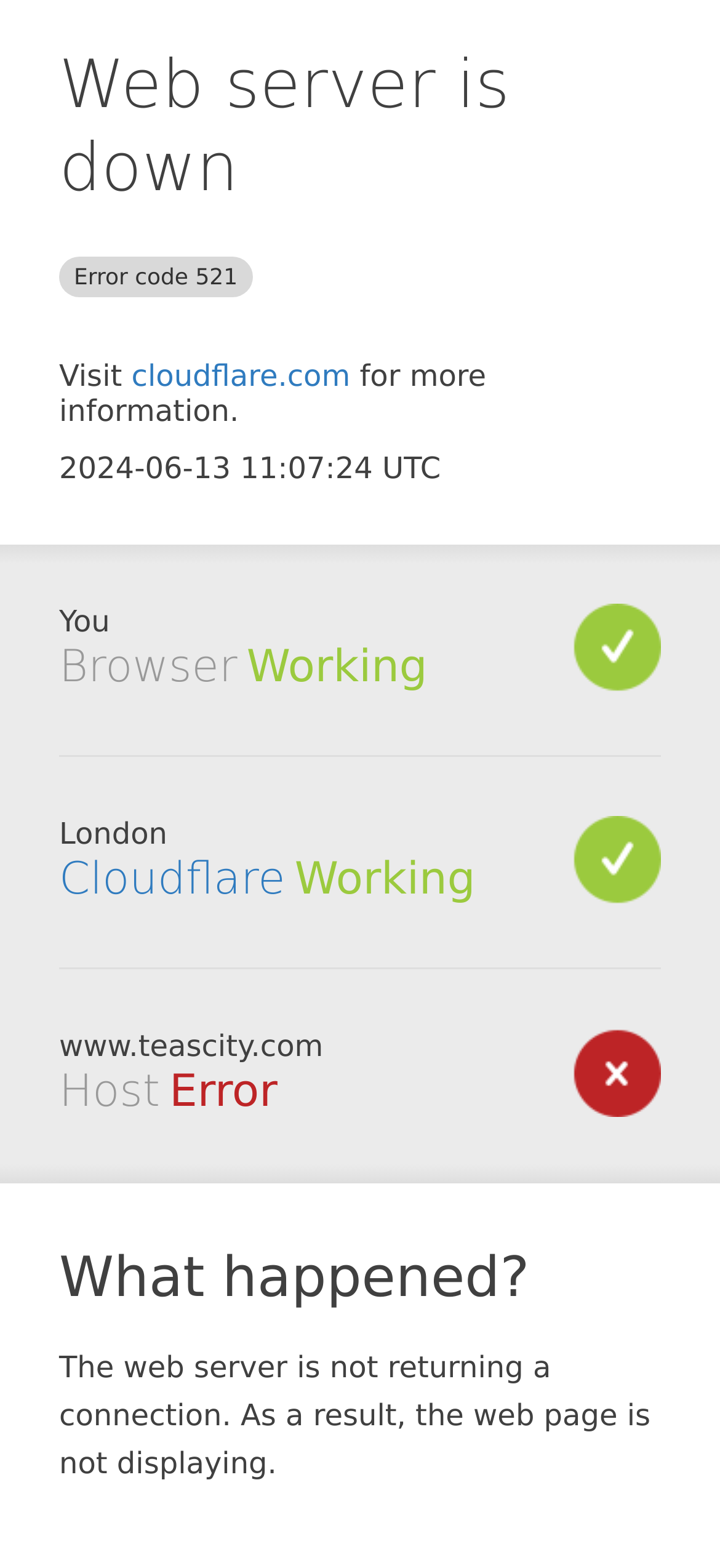What is the current status of Cloudflare?
Could you answer the question in a detailed manner, providing as much information as possible?

The status of Cloudflare is mentioned as 'Working' in the section 'Cloudflare' on the webpage.